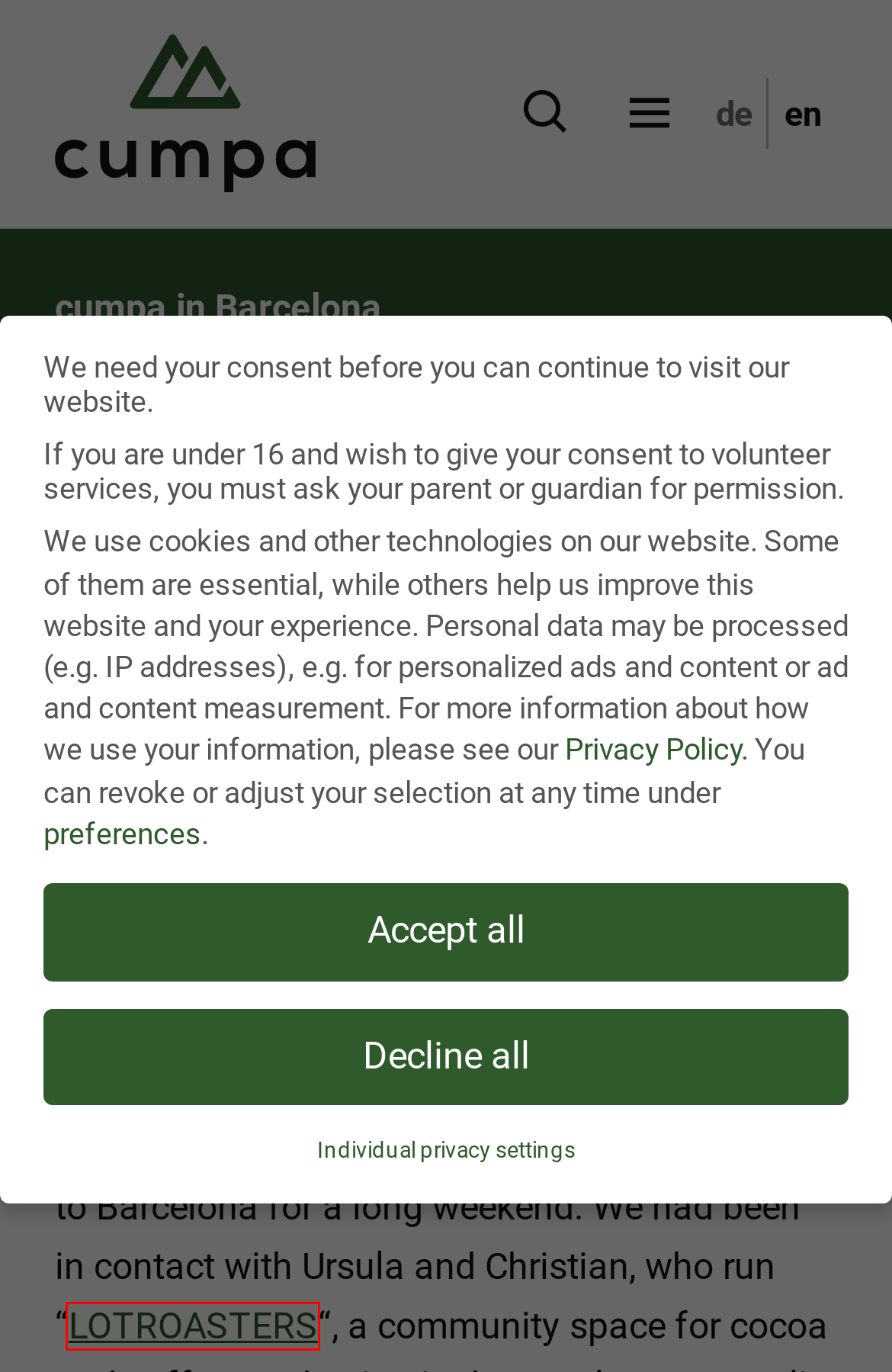You are provided a screenshot of a webpage featuring a red bounding box around a UI element. Choose the webpage description that most accurately represents the new webpage after clicking the element within the red bounding box. Here are the candidates:
A. Behind the Beans: Lukas Harbig, co-founder of cumpa » cumpa
B. Privacy Policy » cumpa
C. Rising coffee prices: Why is coffee so expensive now? » cumpa
D. Spain AeroPress Championship®
E. Recap 2023 » cumpa
F. Start » cumpa
G. LOT Roasters / chocolate Lab - Specialty coffee Barcelona
H. Contact » cumpa

G